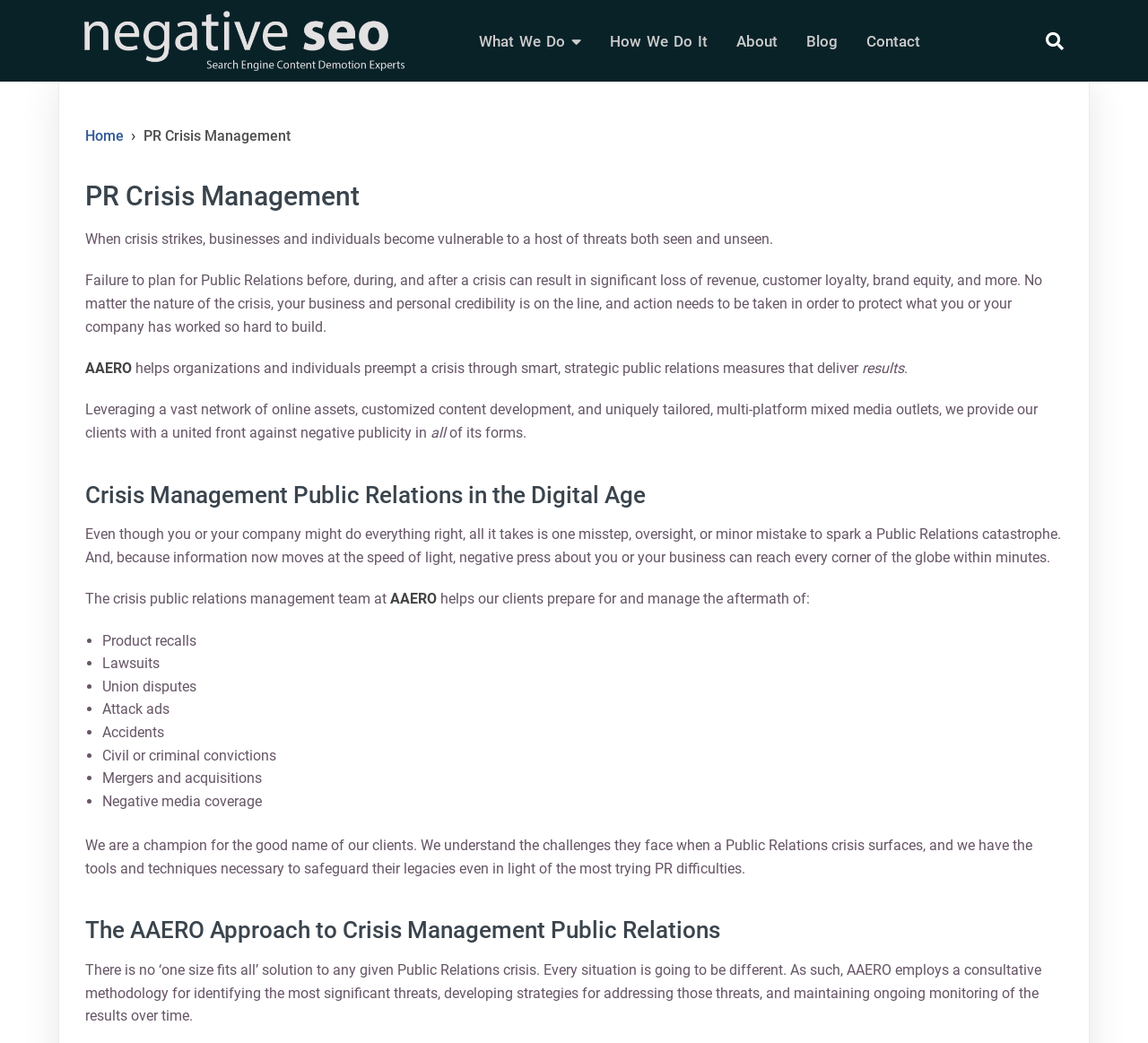What are some examples of crises that AAERO helps with?
Kindly give a detailed and elaborate answer to the question.

The webpage lists several examples of crises that AAERO helps with, including product recalls, lawsuits, union disputes, attack ads, accidents, civil or criminal convictions, mergers and acquisitions, and negative media coverage. These examples are listed in bullet points on the webpage.